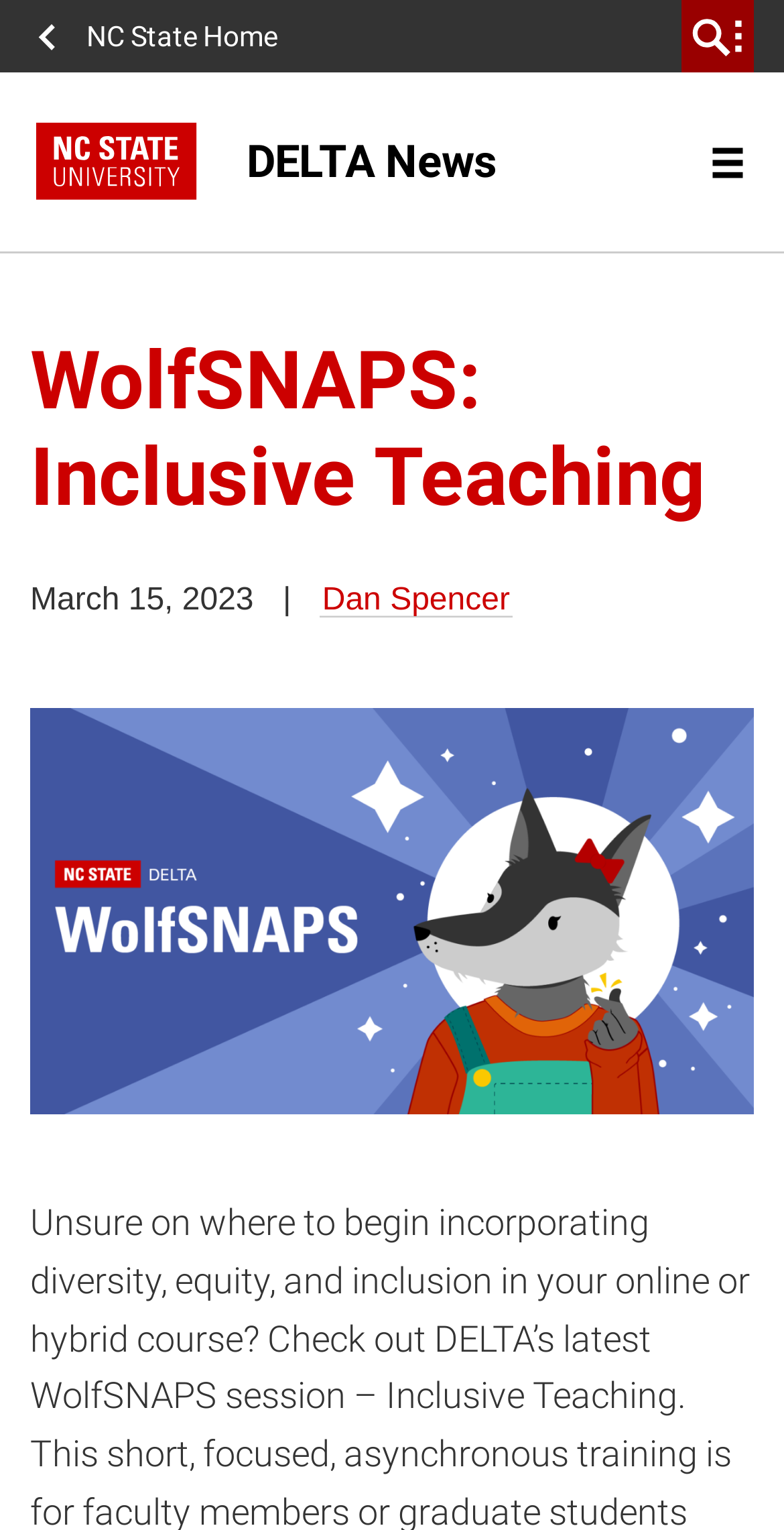Using the given element description, provide the bounding box coordinates (top-left x, top-left y, bottom-right x, bottom-right y) for the corresponding UI element in the screenshot: NC State Home

[0.038, 0.0, 0.39, 0.047]